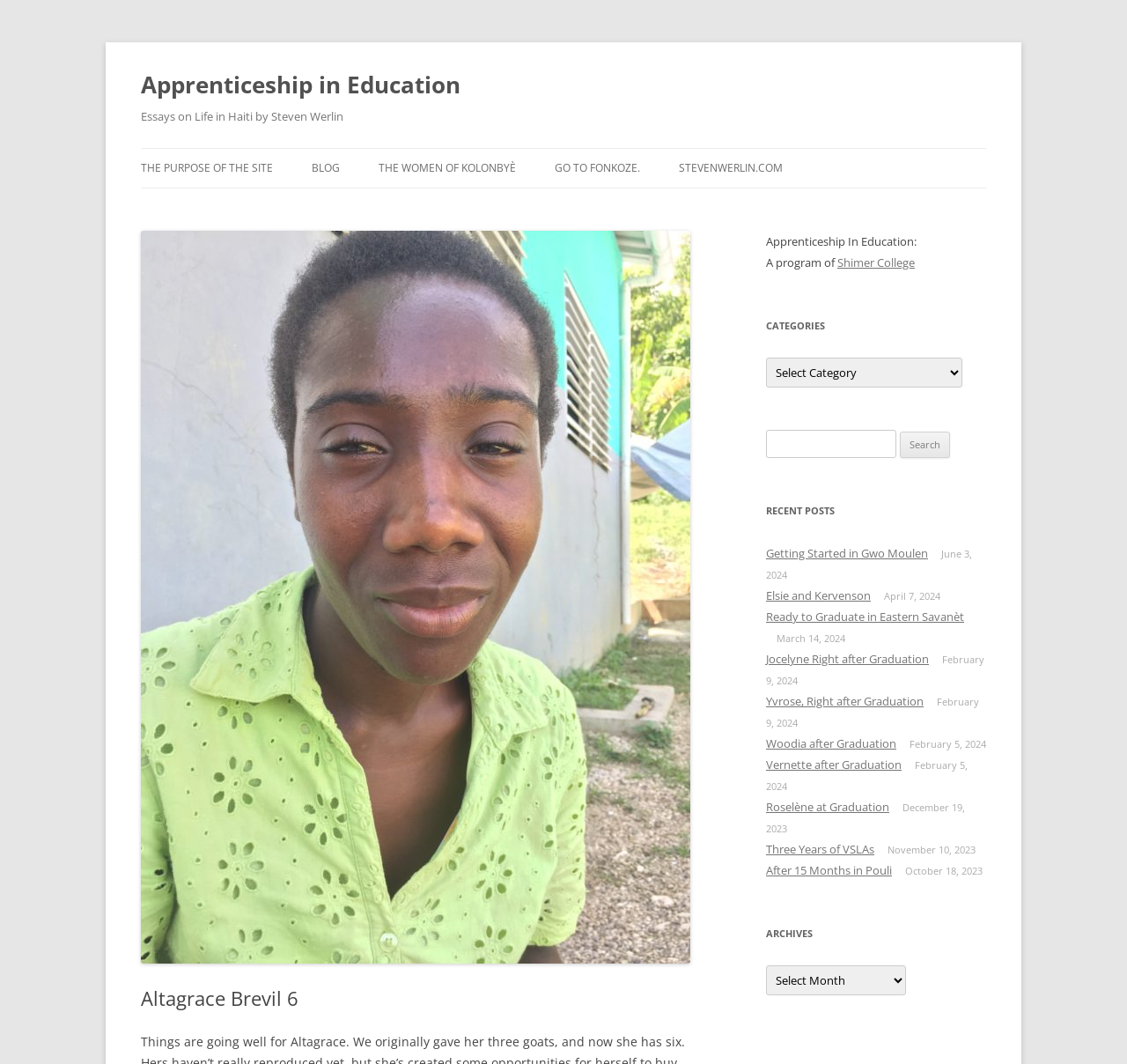What is the name of the author who wrote essays on life in Haiti?
Please respond to the question thoroughly and include all relevant details.

I found the answer by looking at the heading 'Essays on Life in Haiti by Steven Werlin' which suggests that Steven Werlin is the author who wrote essays on life in Haiti.